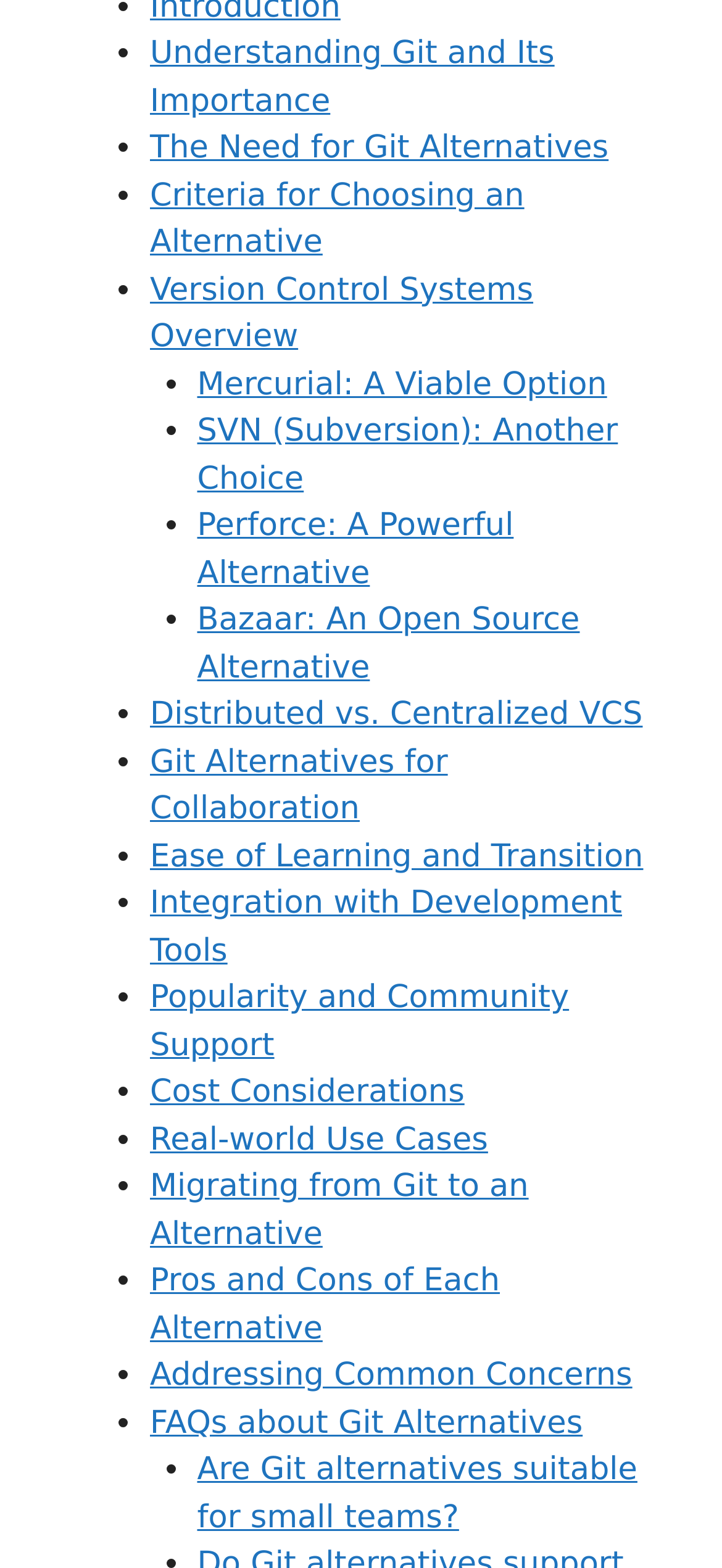What is the purpose of the list markers on this webpage?
Examine the image closely and answer the question with as much detail as possible.

The list markers (•) on the webpage are used to indicate a list of items, specifically a list of links to different topics related to Git alternatives. The list markers help to visually organize the content and make it easier to scan.